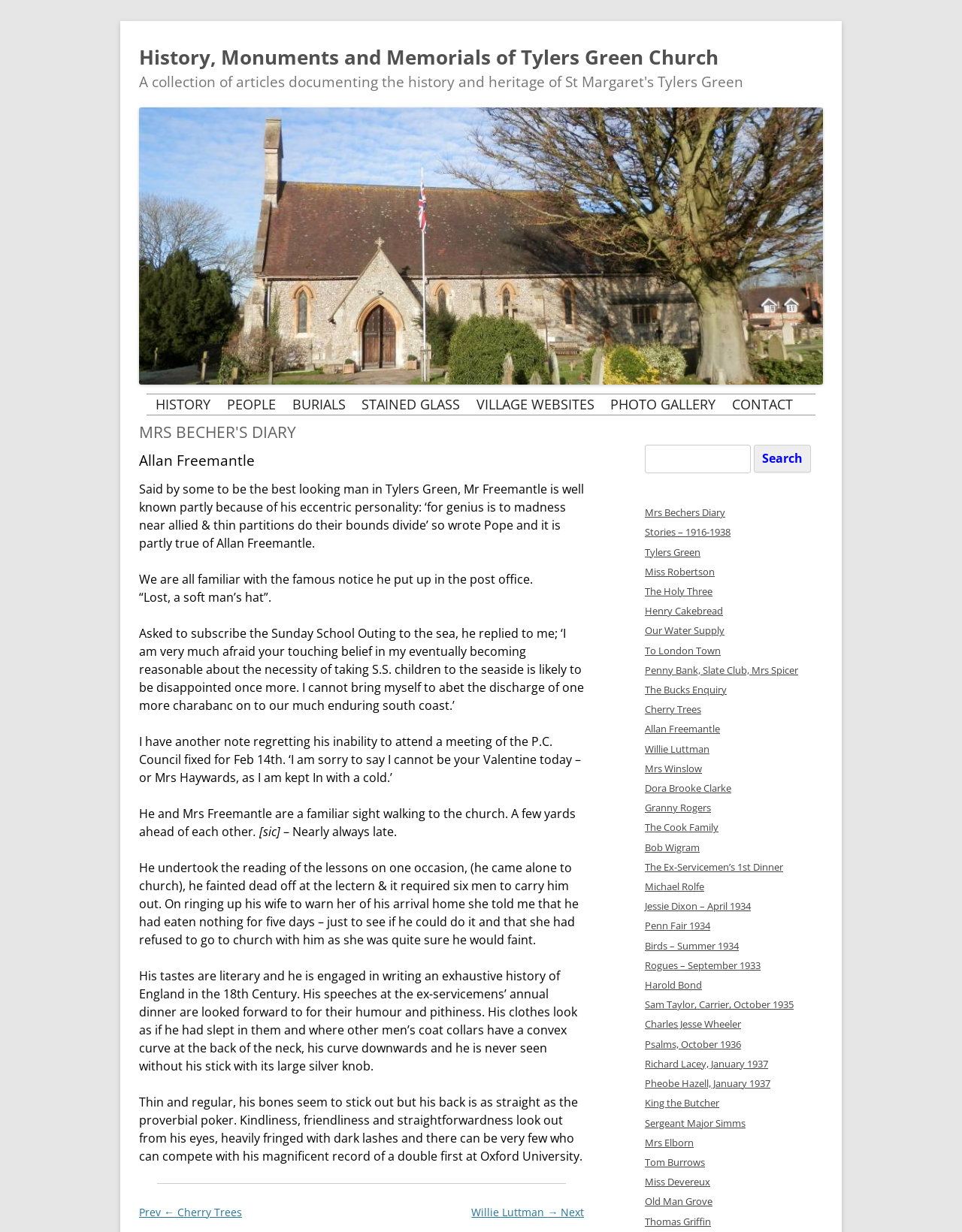Please find and report the bounding box coordinates of the element to click in order to perform the following action: "View the 'STAINED GLASS' page". The coordinates should be expressed as four float numbers between 0 and 1, in the format [left, top, right, bottom].

[0.376, 0.32, 0.478, 0.337]